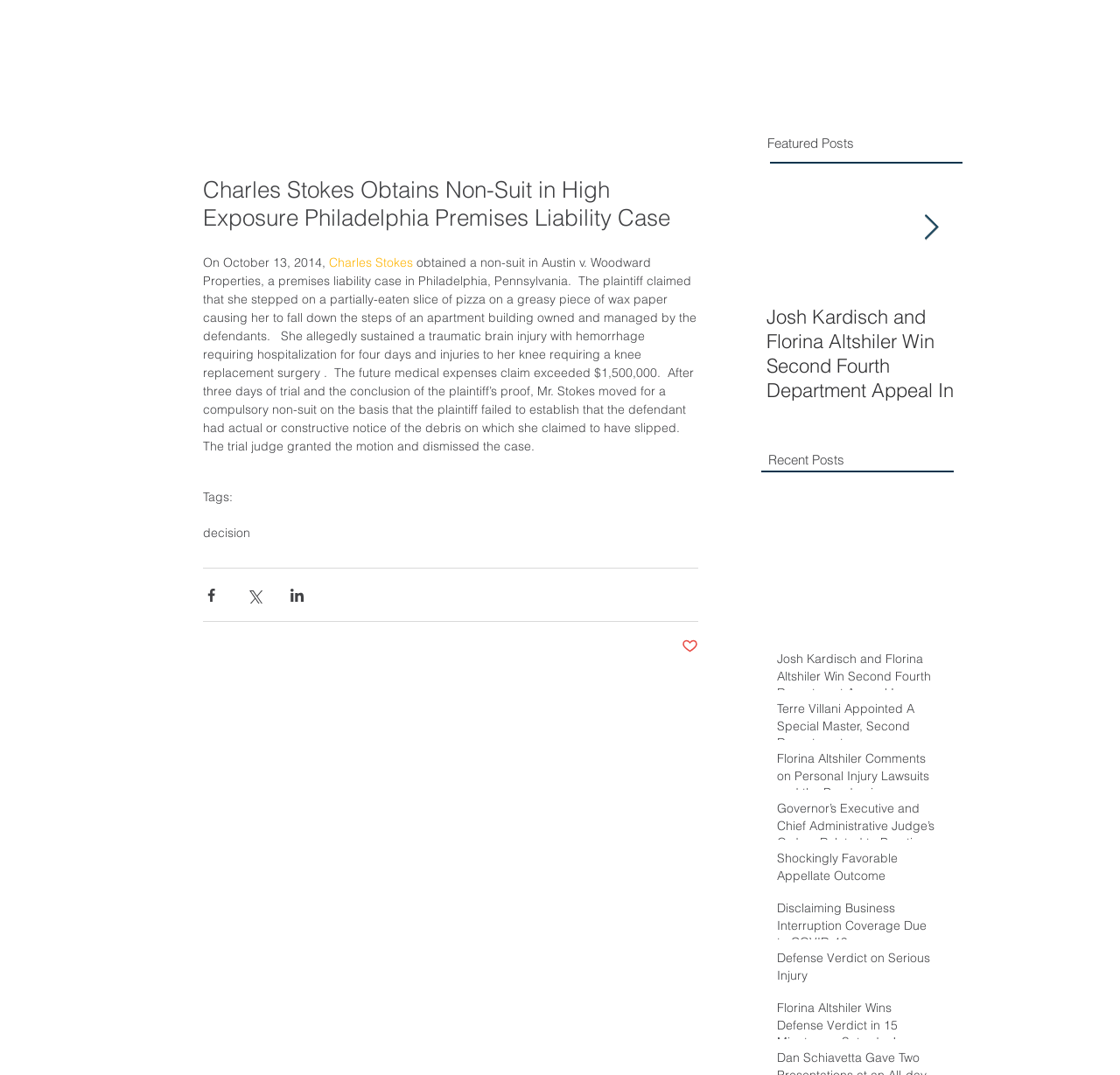Identify the bounding box coordinates of the section to be clicked to complete the task described by the following instruction: "Share the post via Facebook". The coordinates should be four float numbers between 0 and 1, formatted as [left, top, right, bottom].

[0.181, 0.546, 0.196, 0.561]